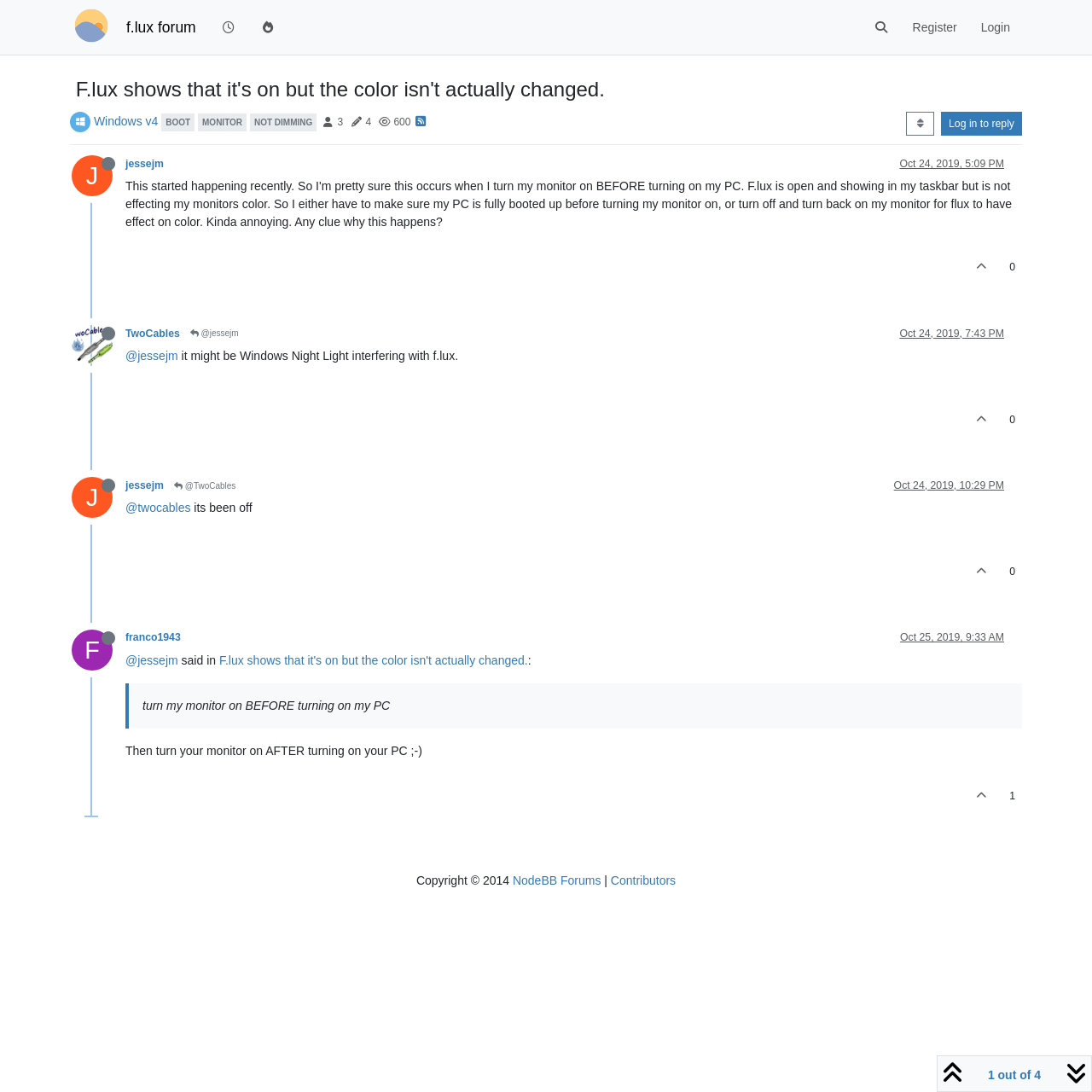What is the problem with F.lux described on this webpage?
Using the information from the image, provide a comprehensive answer to the question.

The original poster of the discussion thread is experiencing an issue where F.lux shows that it's on, but the color of the screen isn't actually changing.